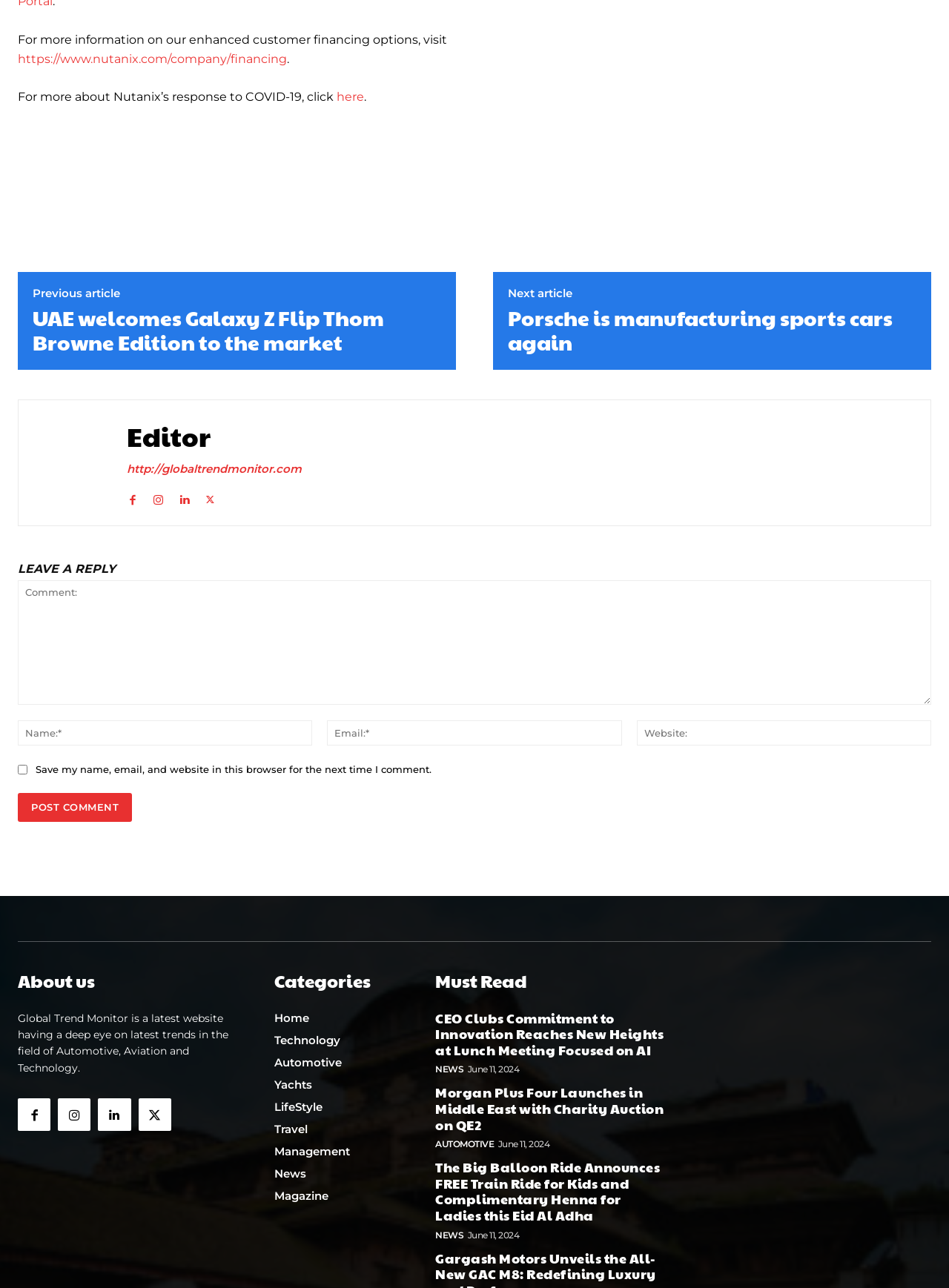Please identify the coordinates of the bounding box that should be clicked to fulfill this instruction: "Click on the link to learn more about Nutanix’s response to COVID-19".

[0.355, 0.07, 0.384, 0.081]